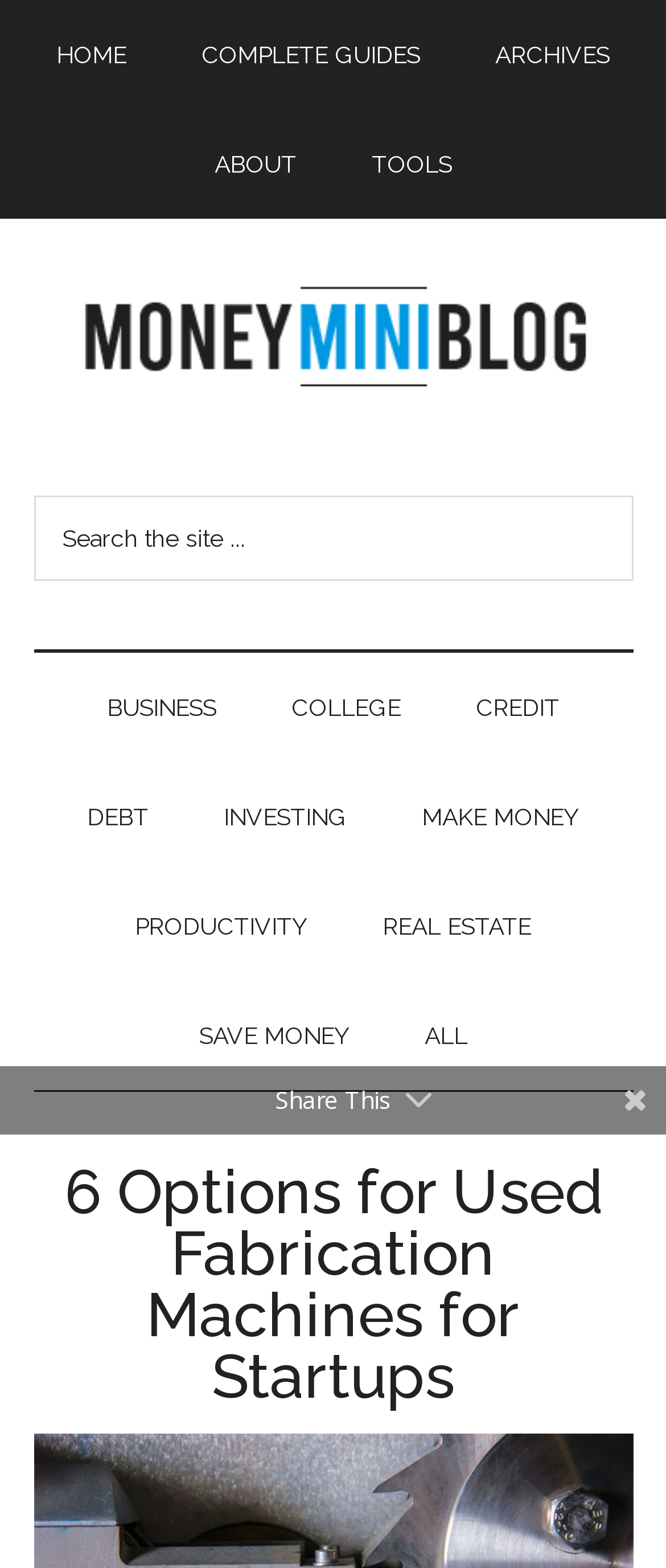Please give the bounding box coordinates of the area that should be clicked to fulfill the following instruction: "search the site". The coordinates should be in the format of four float numbers from 0 to 1, i.e., [left, top, right, bottom].

[0.05, 0.316, 0.95, 0.382]